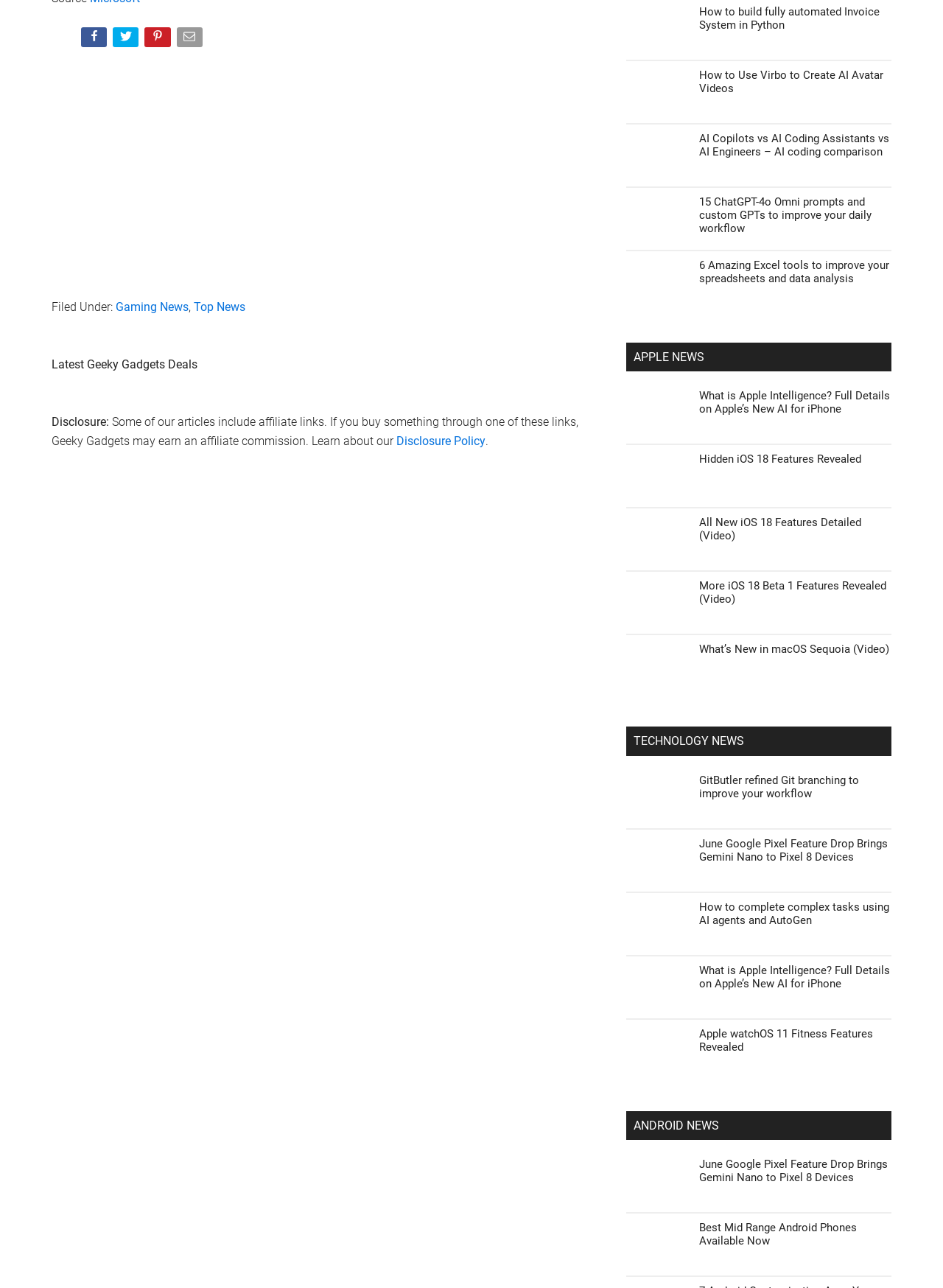Identify the coordinates of the bounding box for the element that must be clicked to accomplish the instruction: "Get information on stock market shares in New Zealand".

None